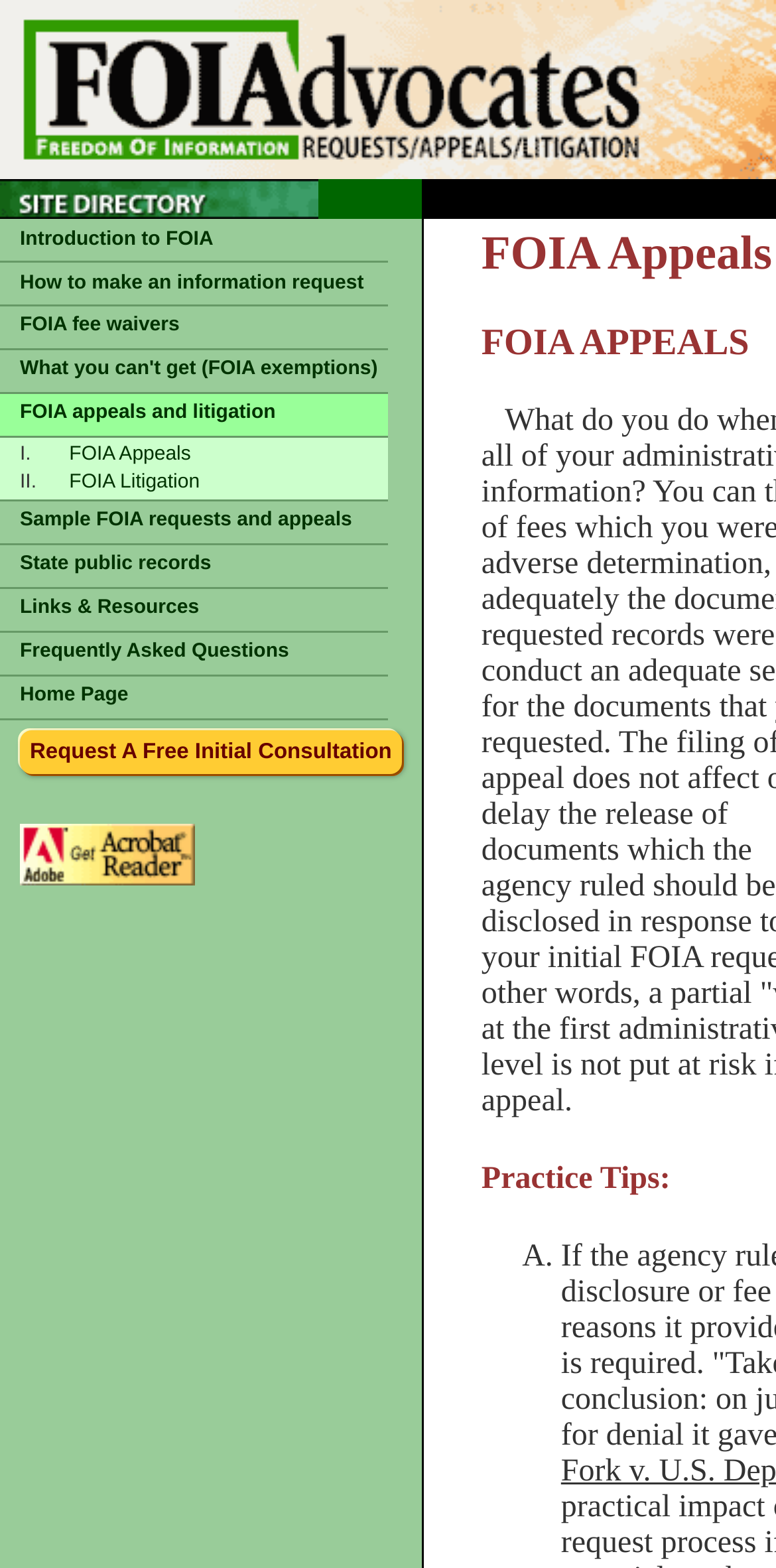Can you specify the bounding box coordinates of the area that needs to be clicked to fulfill the following instruction: "Click on FOIA appeals and litigation"?

[0.026, 0.256, 0.355, 0.27]